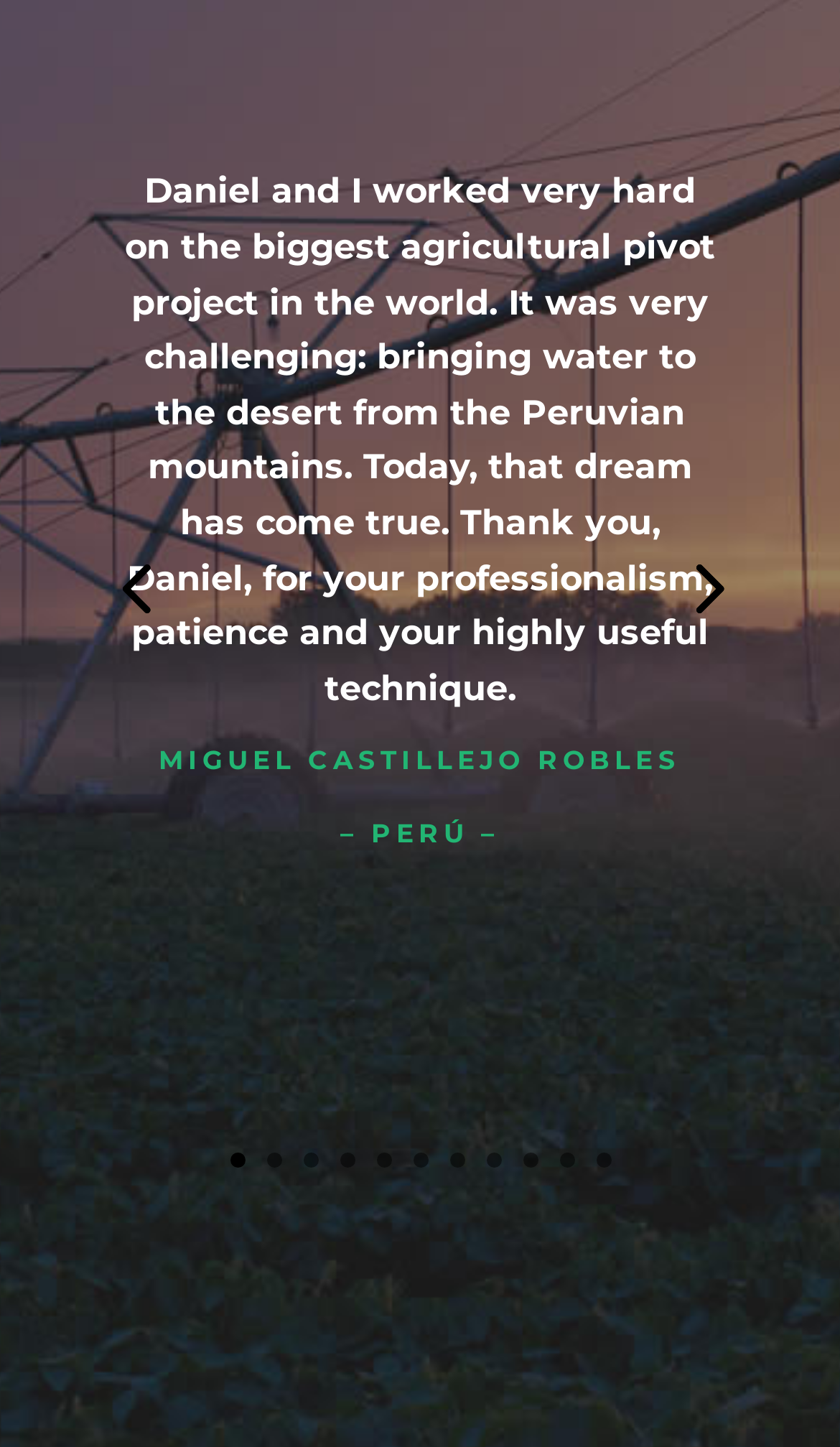What is the theme of the project mentioned in the webpage?
Look at the image and respond with a one-word or short phrase answer.

Agricultural pivot project